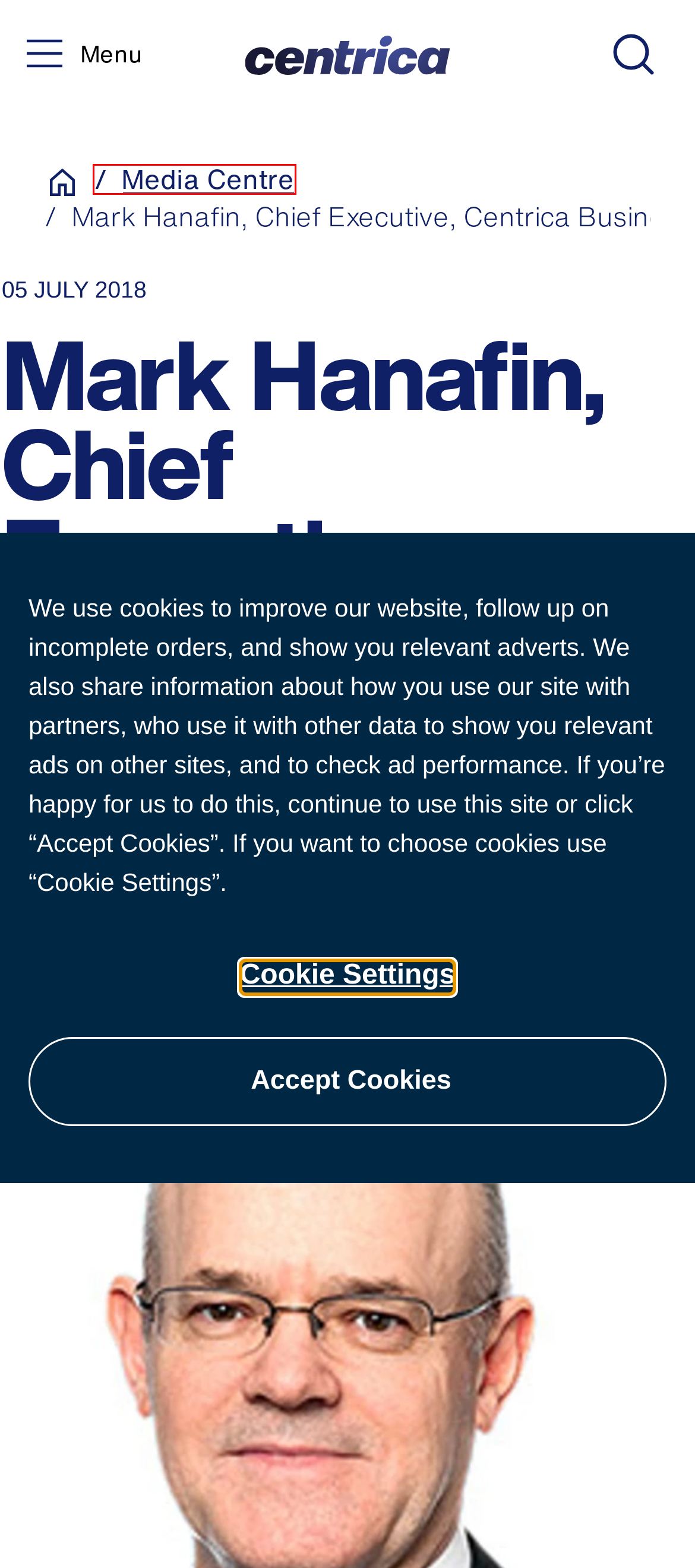You are provided with a screenshot of a webpage that includes a red rectangle bounding box. Please choose the most appropriate webpage description that matches the new webpage after clicking the element within the red bounding box. Here are the candidates:
A. Privacy, Cookies and Legal Disclaimer
B. News
C. Security
D. Suppliers
E. Dyno-Rod Local Drains & Plumbing Experts | Fixed-Price | 24/7
F. Centrica Energy
G. Contacts
H. PH Jones – Your heating installation, service and repairs experts.

B